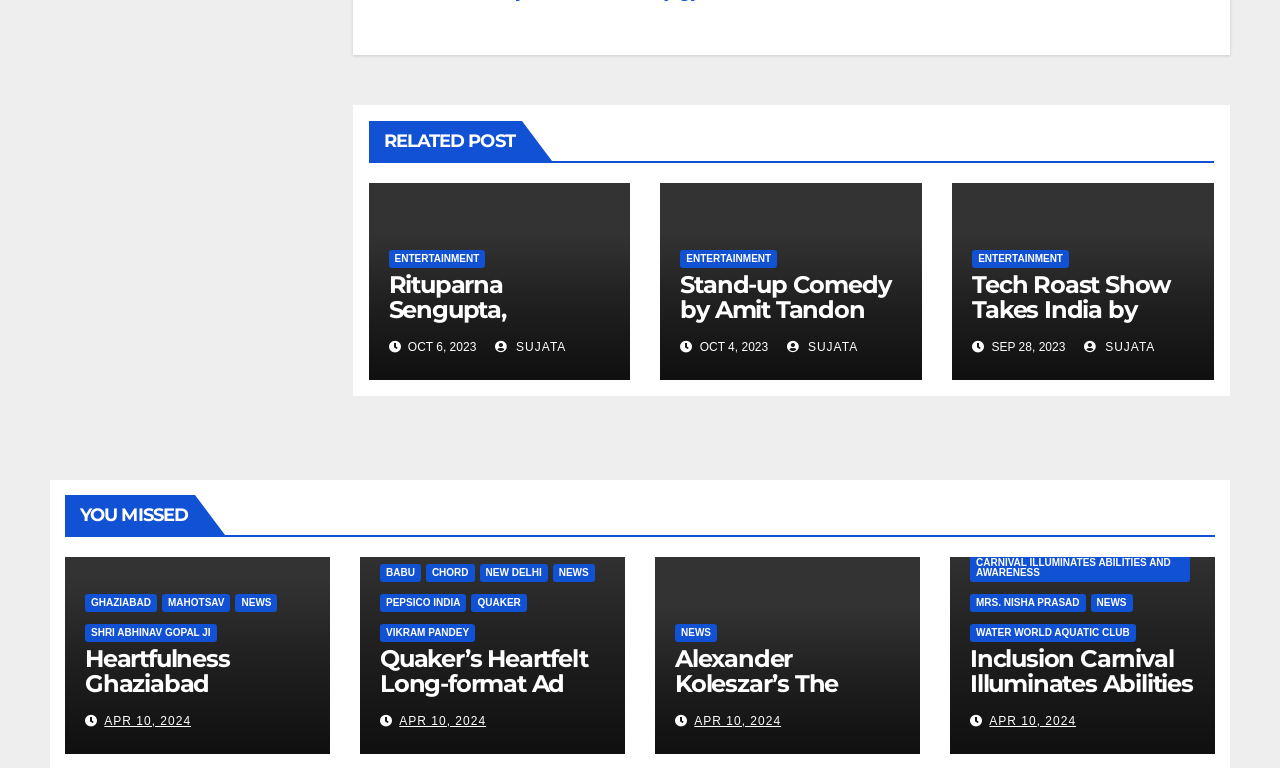What is the date of the article 'Quaker’s Heartfelt Long-format Ad Film Strikes a Chord'?
Answer with a single word or short phrase according to what you see in the image.

APR 10, 2024